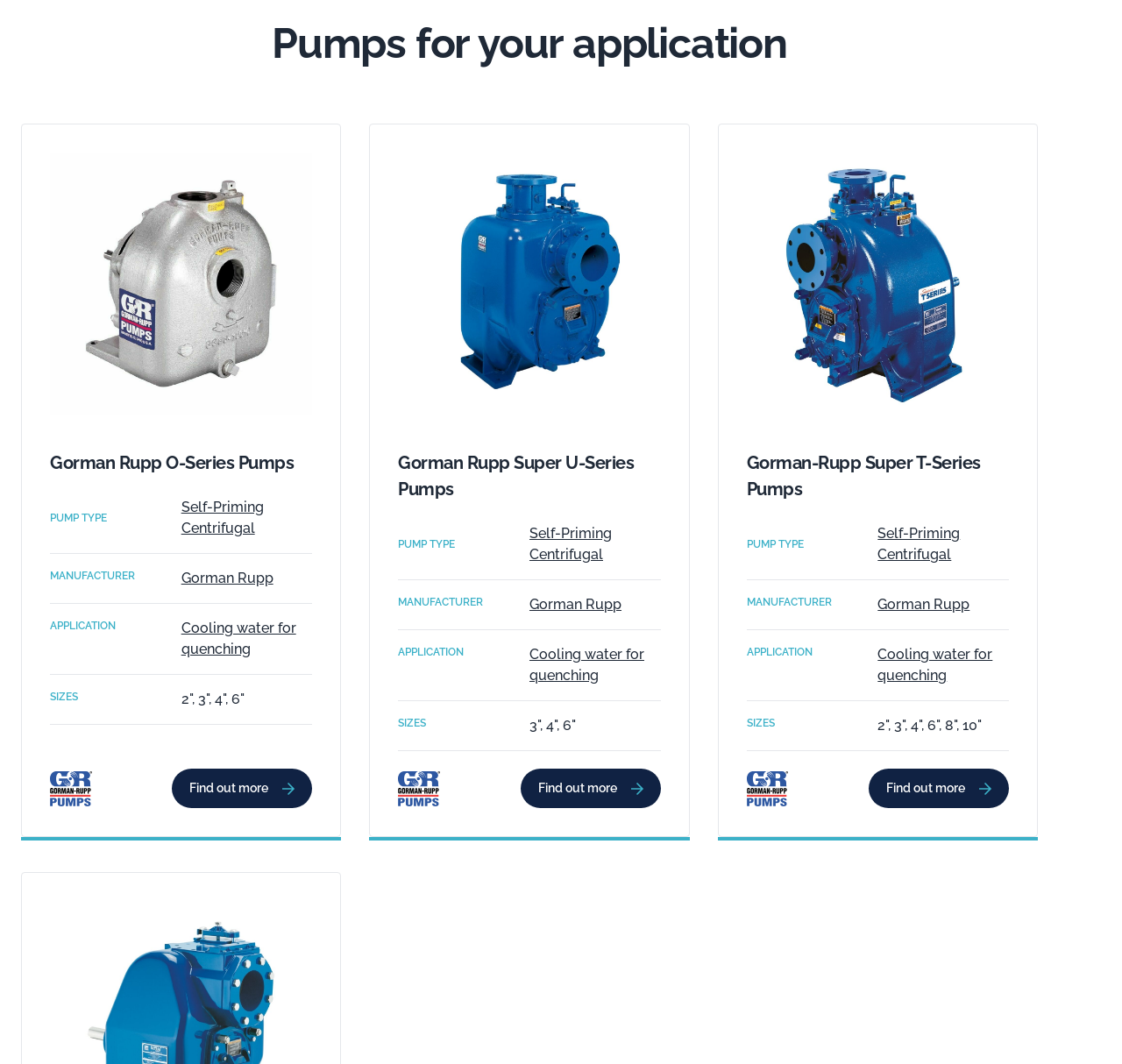Locate the bounding box coordinates of the clickable area needed to fulfill the instruction: "Explore Gorman Rupp Super U-Series Pumps".

[0.355, 0.143, 0.589, 0.39]